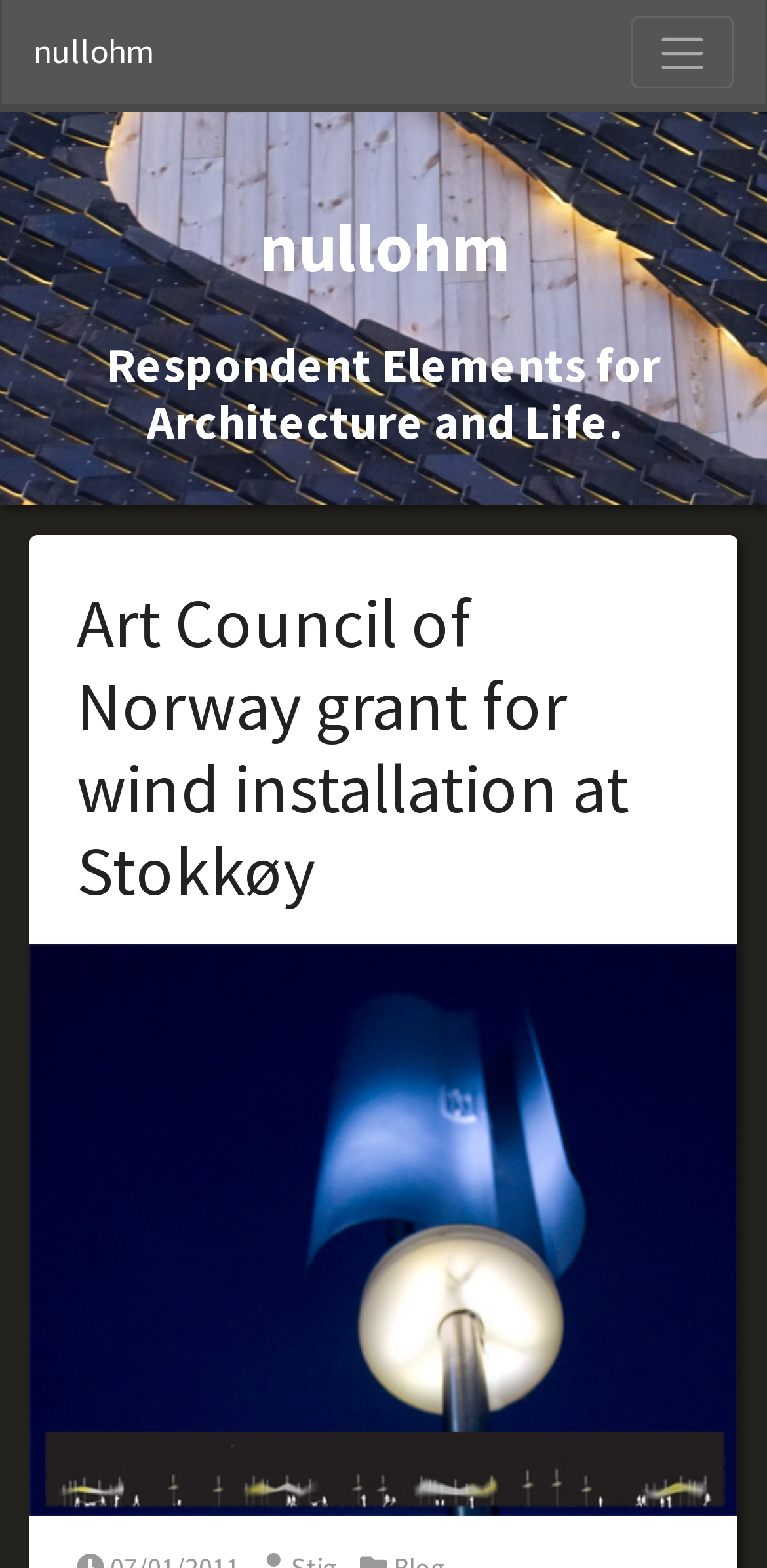Determine the main headline from the webpage and extract its text.

Art Council of Norway grant for wind installation at Stokkøy